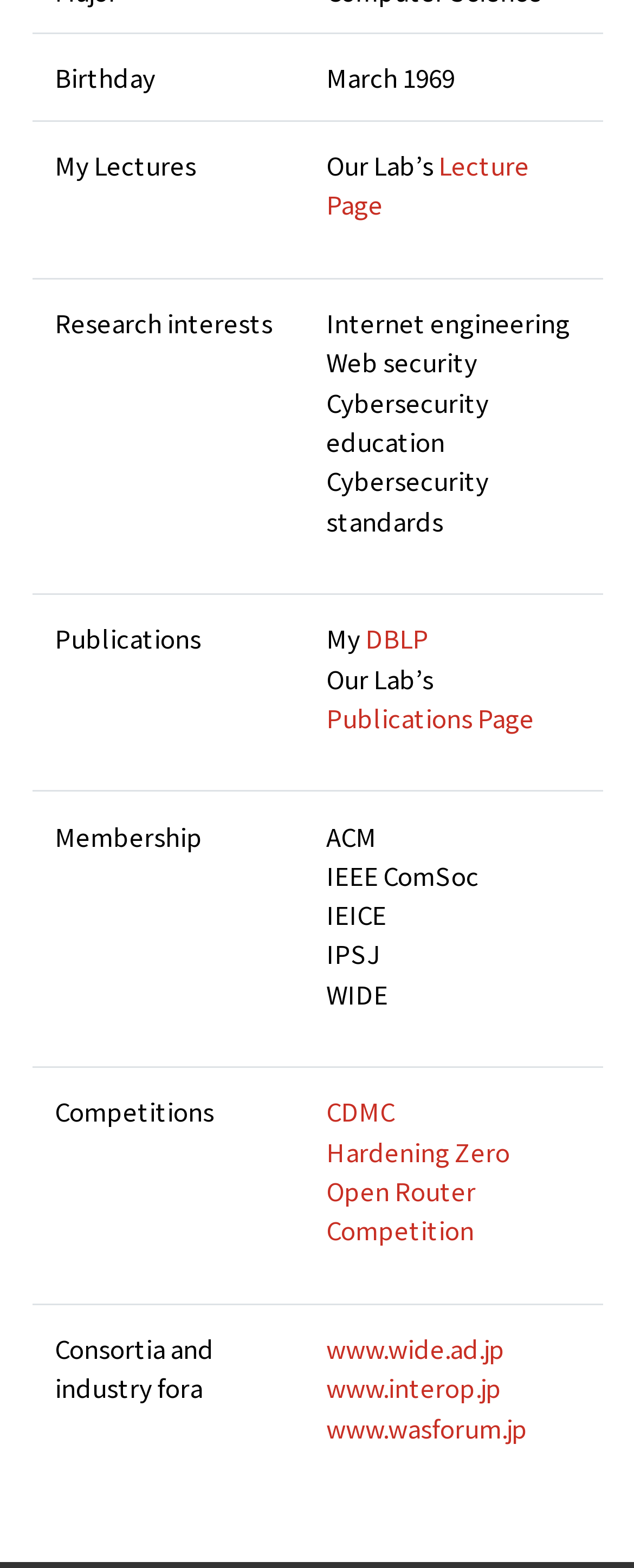Respond with a single word or phrase to the following question: What are the researcher's research interests?

Internet engineering, Web security, Cybersecurity education, Cybersecurity standards